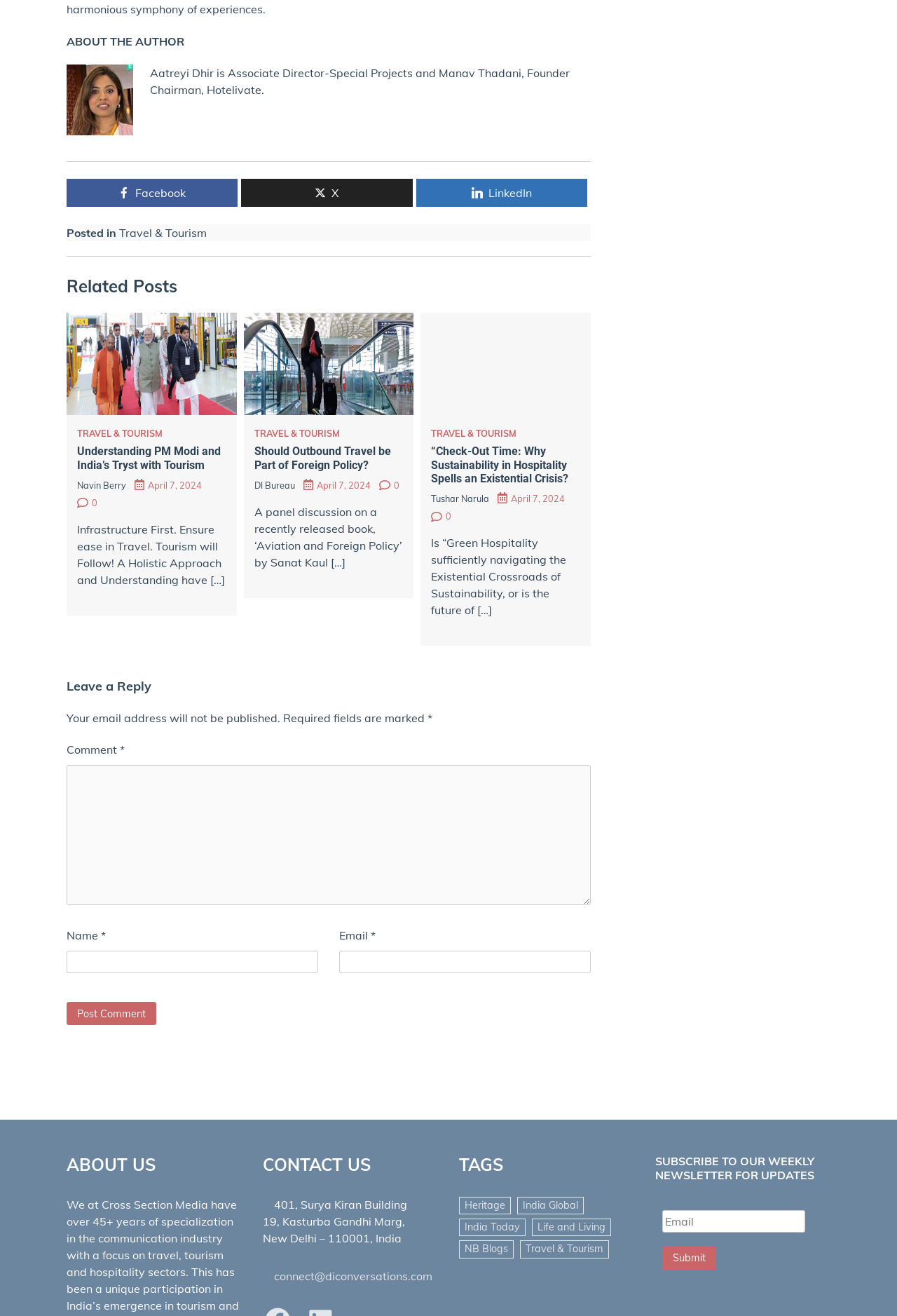Locate the bounding box of the UI element based on this description: "lisa@mojobrandcreative.com". Provide four float numbers between 0 and 1 as [left, top, right, bottom].

None